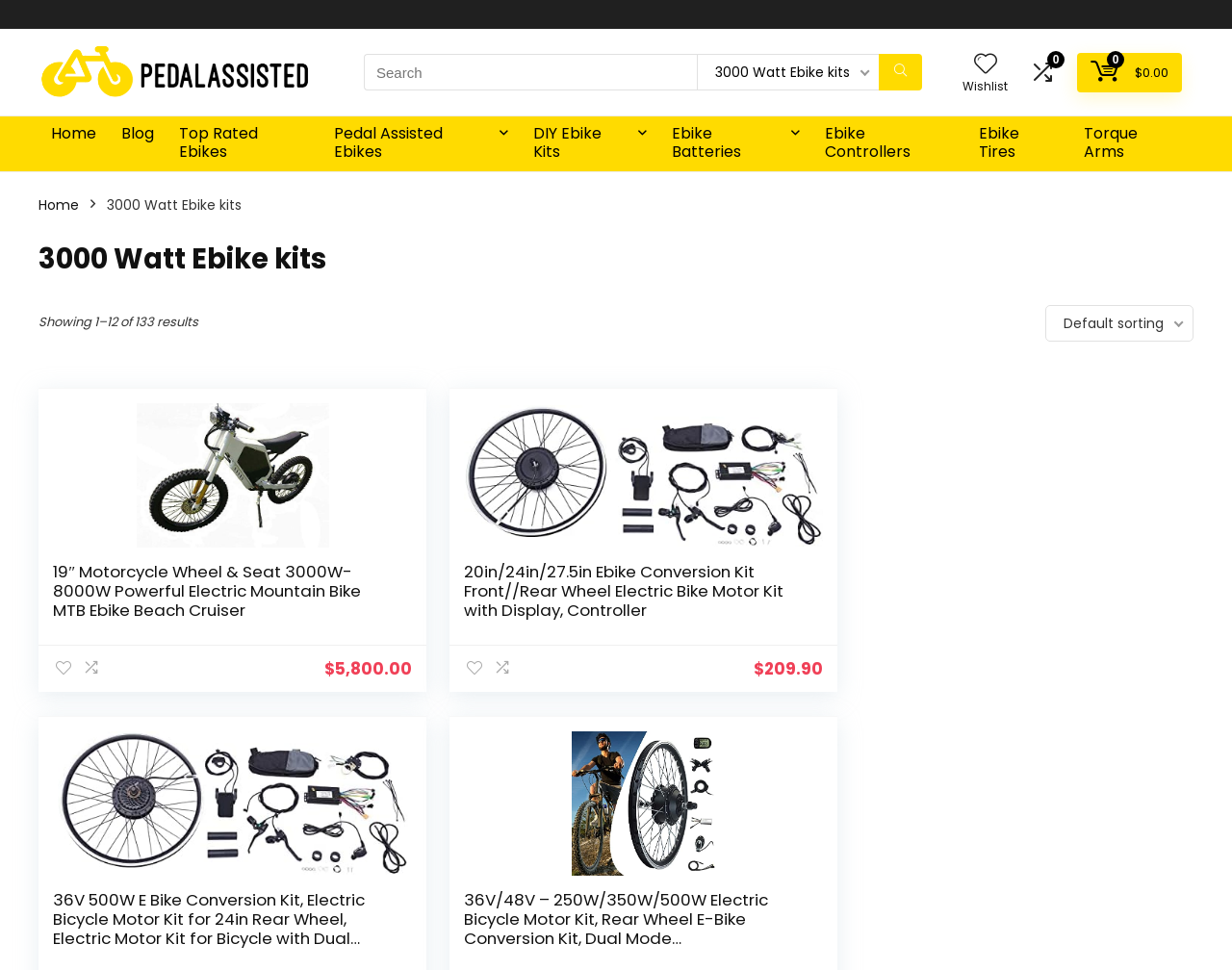Please provide the bounding box coordinate of the region that matches the element description: Home. Coordinates should be in the format (top-left x, top-left y, bottom-right x, bottom-right y) and all values should be between 0 and 1.

[0.031, 0.12, 0.088, 0.158]